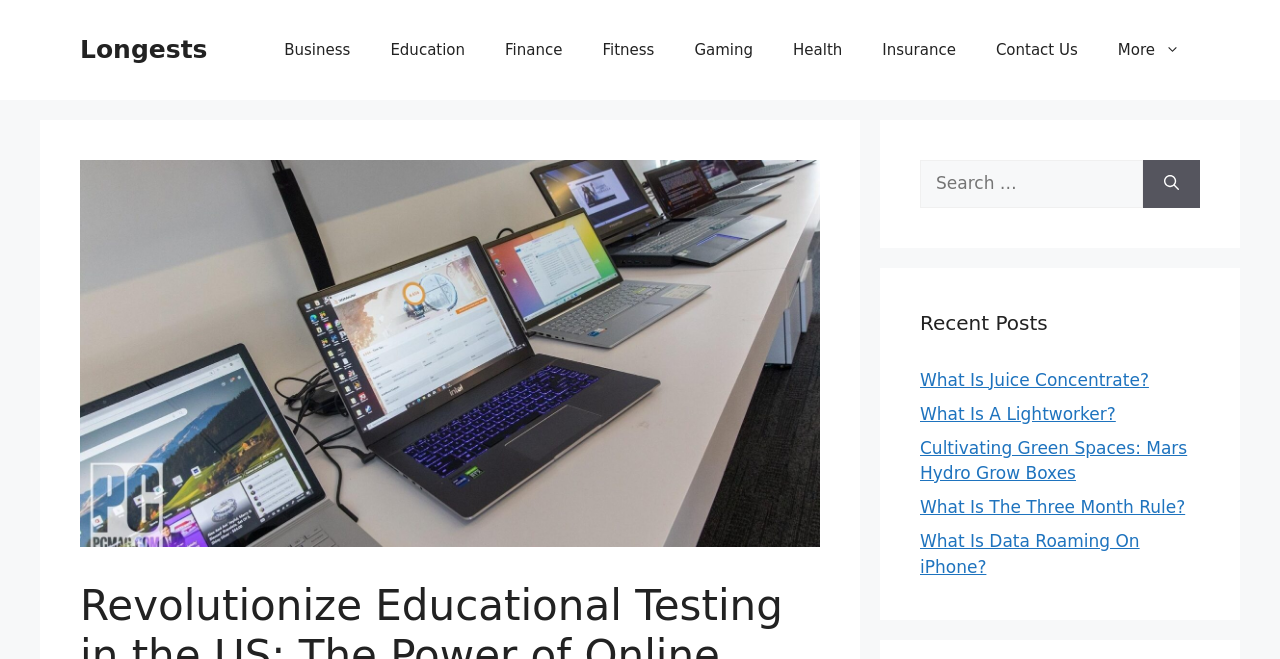Find the bounding box coordinates for the UI element that matches this description: "What Is Juice Concentrate?".

[0.719, 0.561, 0.898, 0.591]